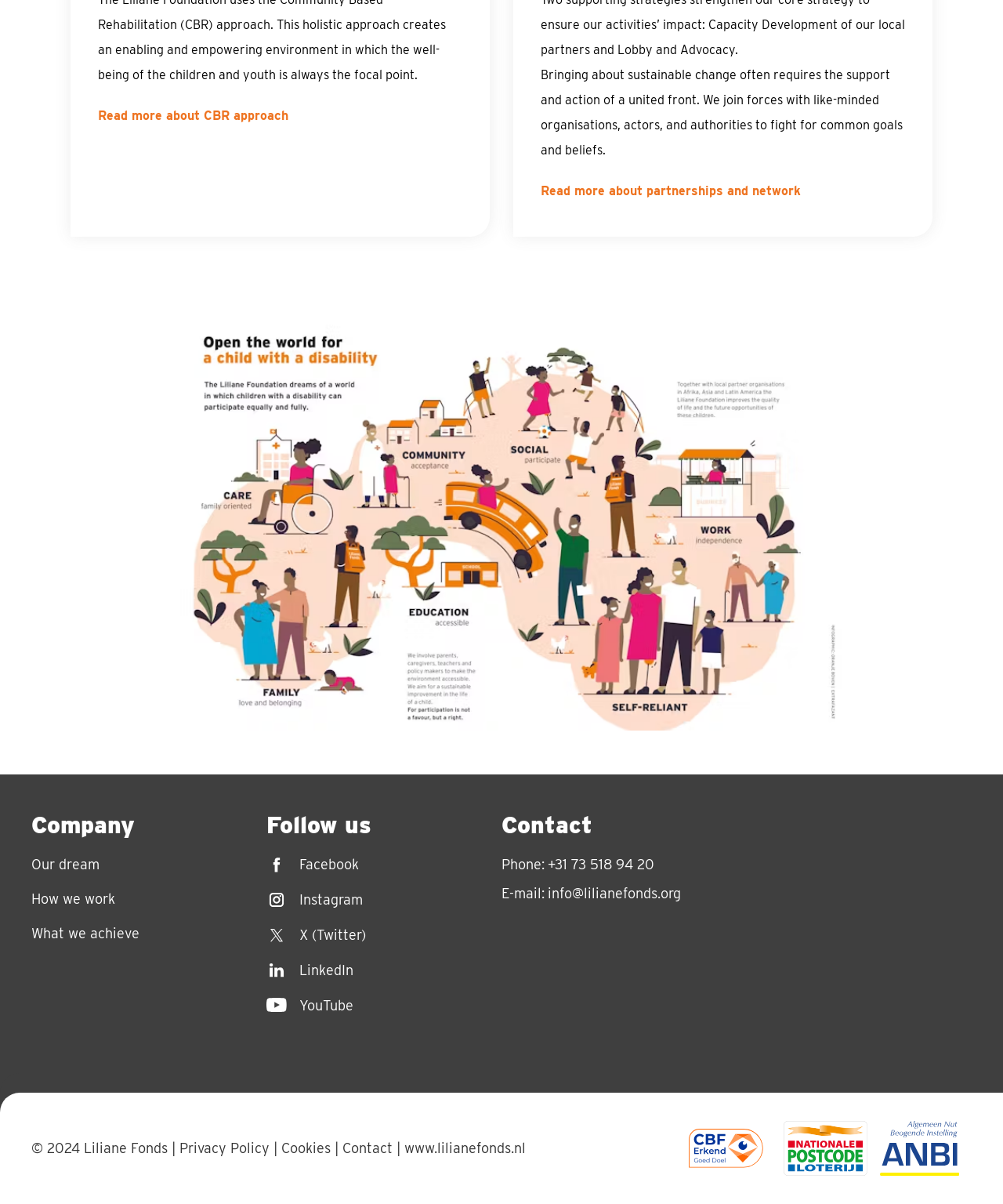Determine the coordinates of the bounding box for the clickable area needed to execute this instruction: "Learn about partnerships and network".

[0.539, 0.152, 0.798, 0.165]